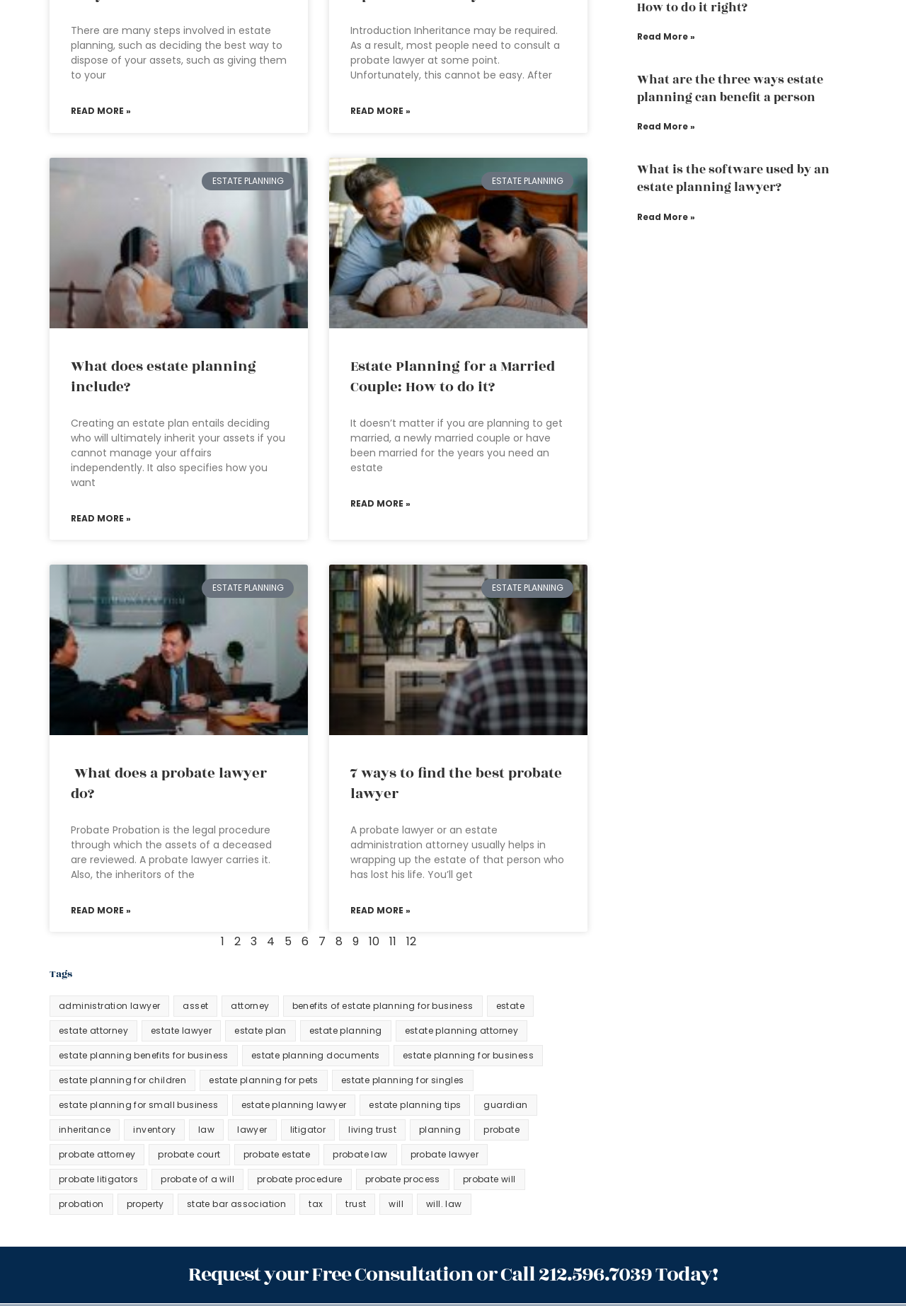Please find the bounding box coordinates of the section that needs to be clicked to achieve this instruction: "Learn about Estate Planning".

[0.331, 0.775, 0.432, 0.792]